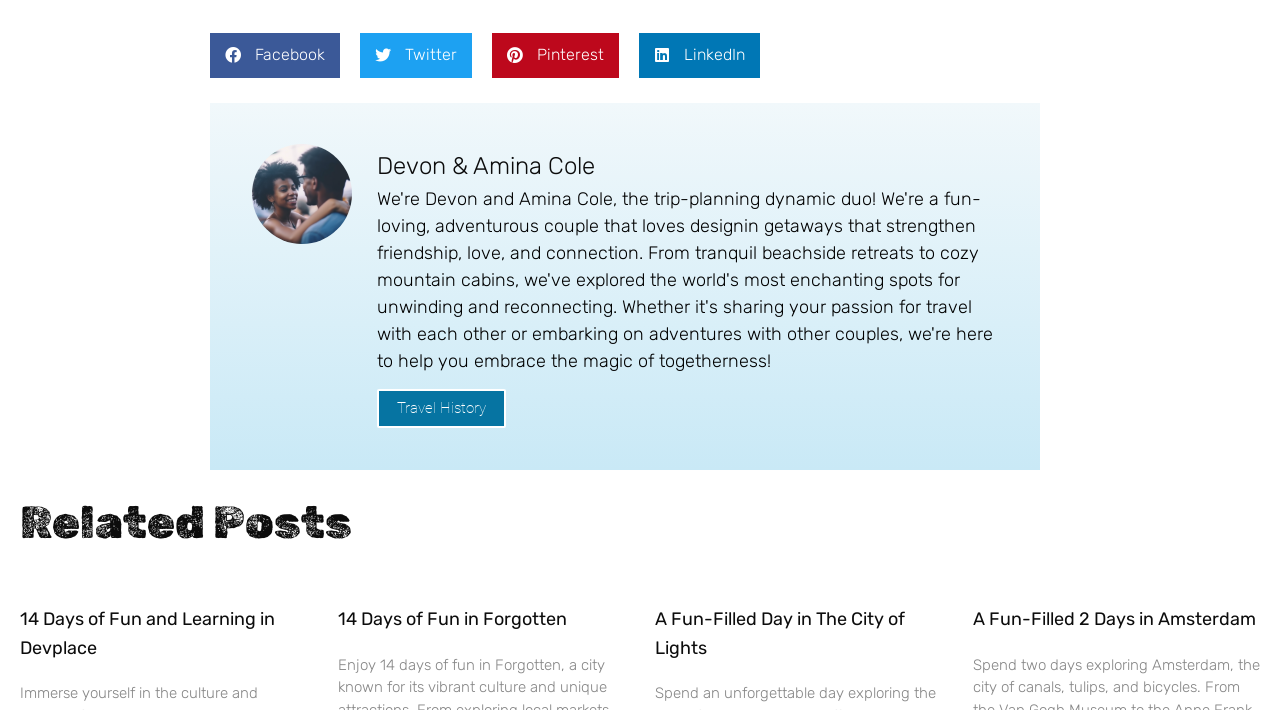Please find the bounding box coordinates of the element that you should click to achieve the following instruction: "View Devon & Amina Cole's profile". The coordinates should be presented as four float numbers between 0 and 1: [left, top, right, bottom].

[0.196, 0.203, 0.275, 0.354]